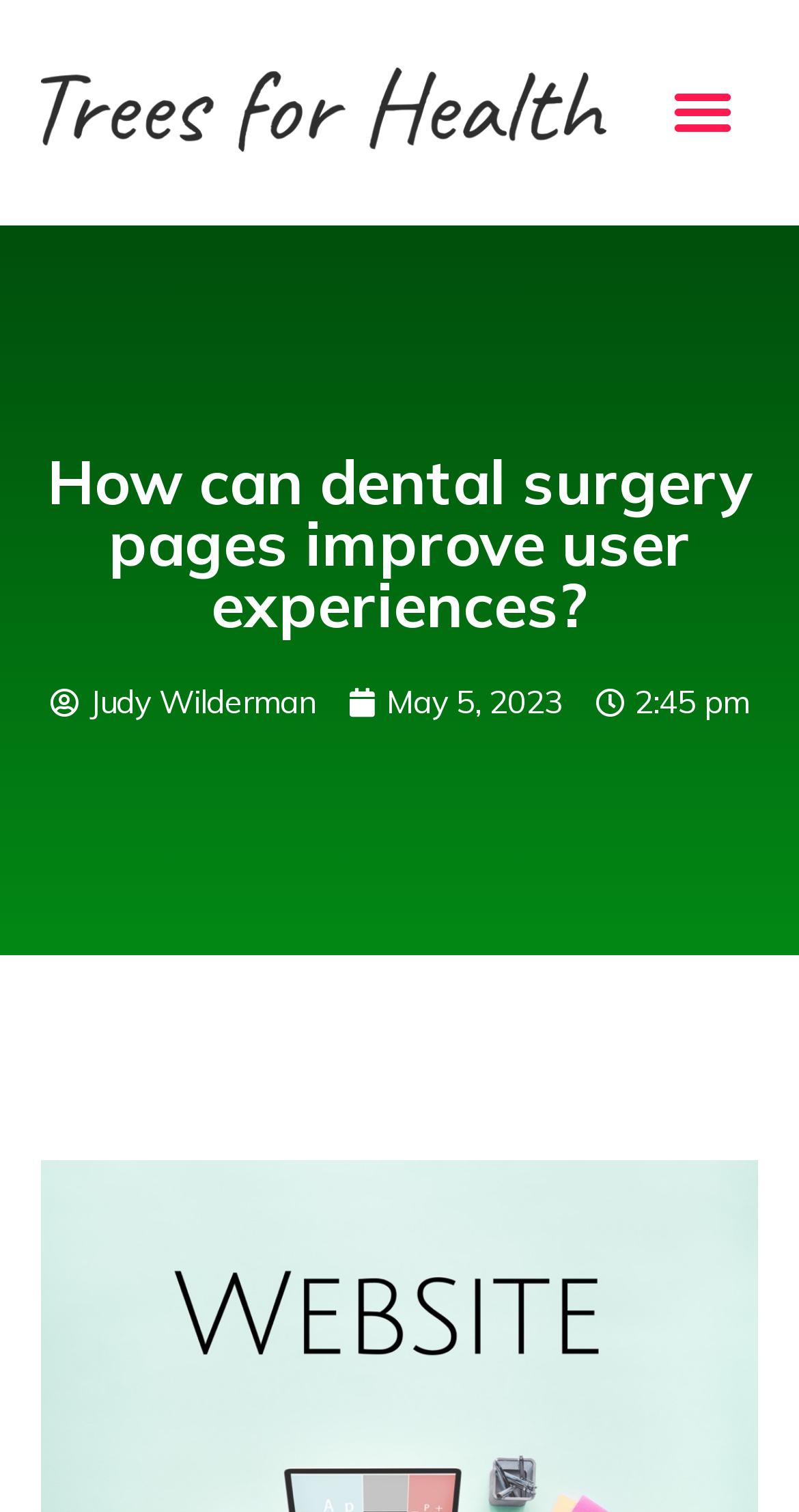What time was the article published?
Give a detailed and exhaustive answer to the question.

I found the publication time by looking at the time element with the text '2:45 pm' which is located below the date 'May 5, 2023'.